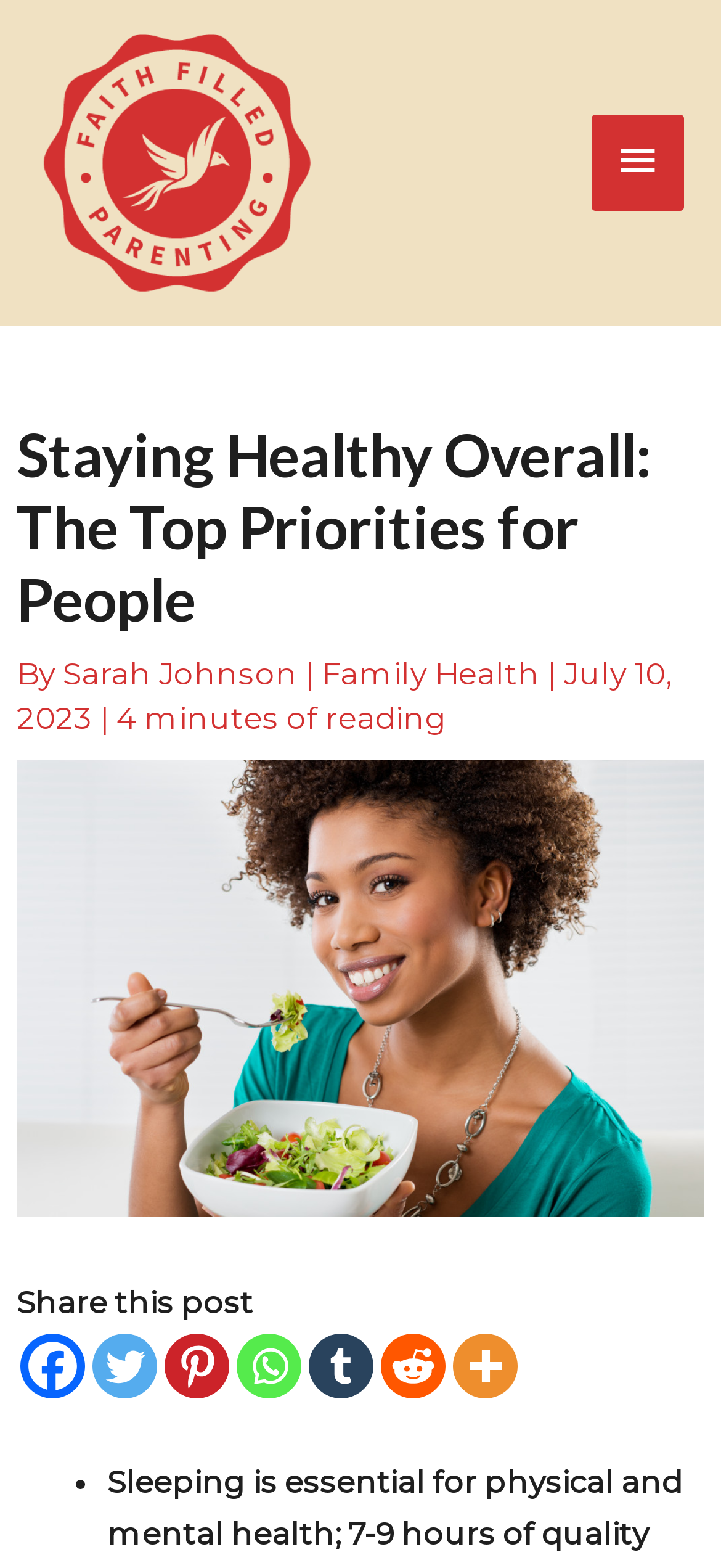Given the element description, predict the bounding box coordinates in the format (top-left x, top-left y, bottom-right x, bottom-right y). Make sure all values are between 0 and 1. Here is the element description: Main Menu

[0.822, 0.073, 0.949, 0.134]